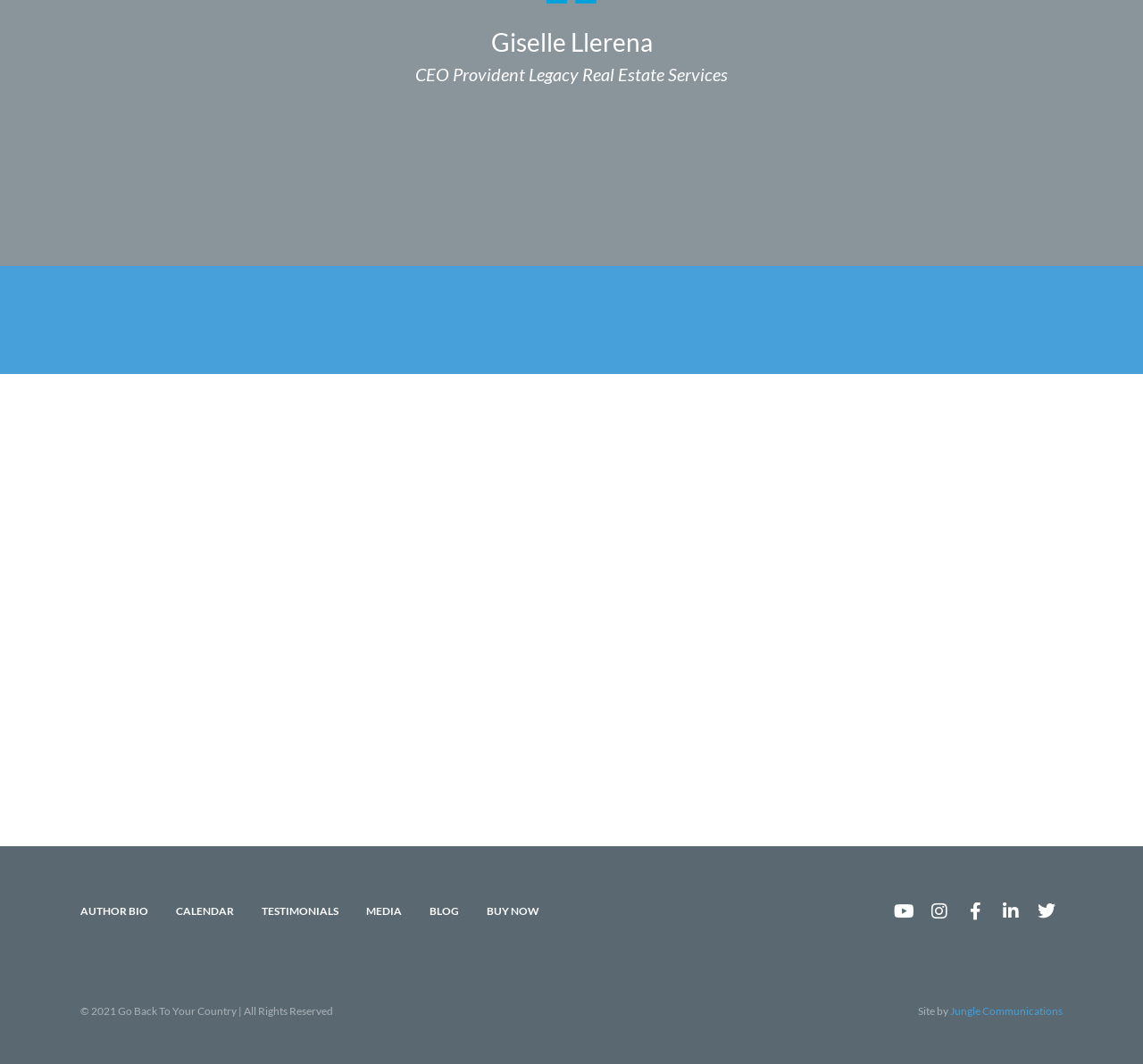Please look at the image and answer the question with a detailed explanation: How many links are there in the footer section?

The footer section is identified by the contentinfo element. Within this section, there are 11 link elements, including 'AUTHOR BIO', 'CALENDAR', 'TESTIMONIALS', 'MEDIA', 'BLOG', 'BUY NOW', and 5 social media links.